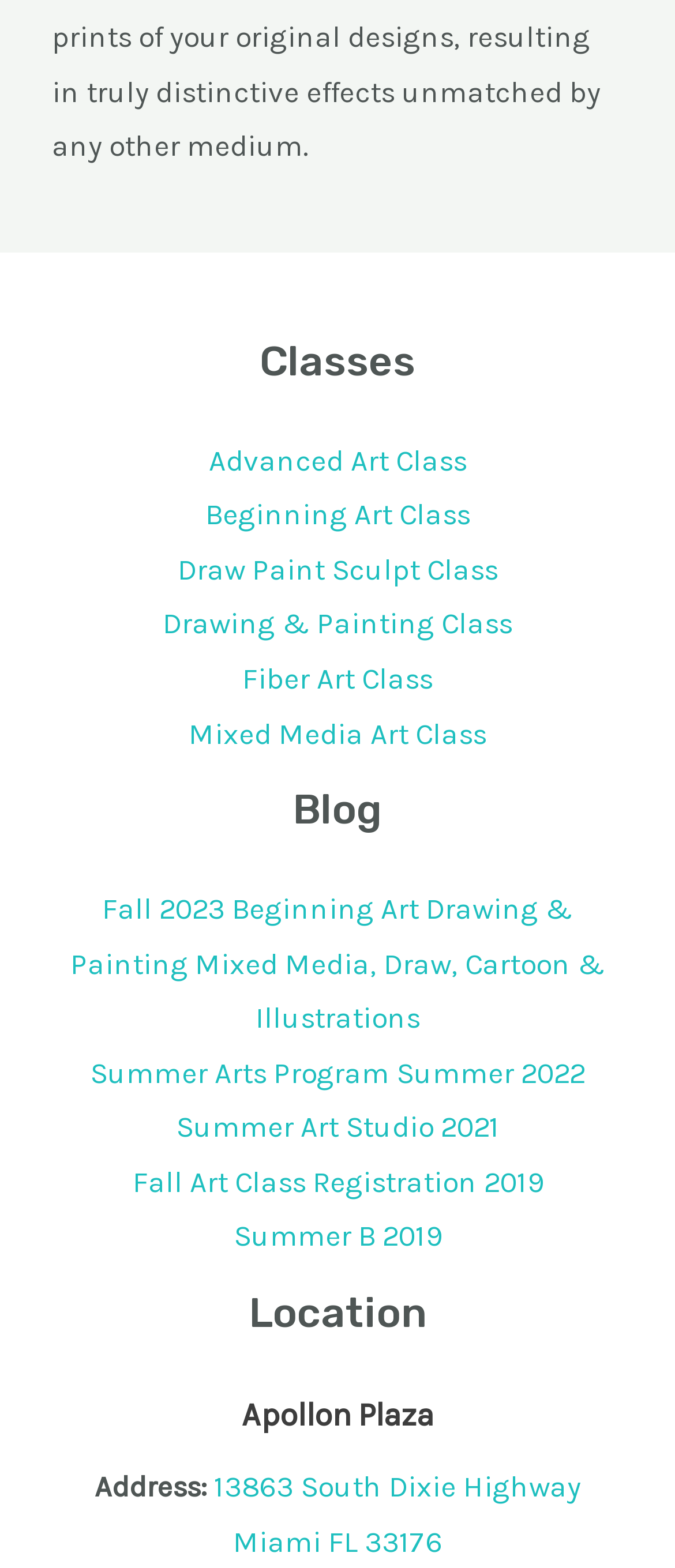Determine the bounding box coordinates of the element's region needed to click to follow the instruction: "View Advanced Art Class". Provide these coordinates as four float numbers between 0 and 1, formatted as [left, top, right, bottom].

[0.309, 0.282, 0.691, 0.304]